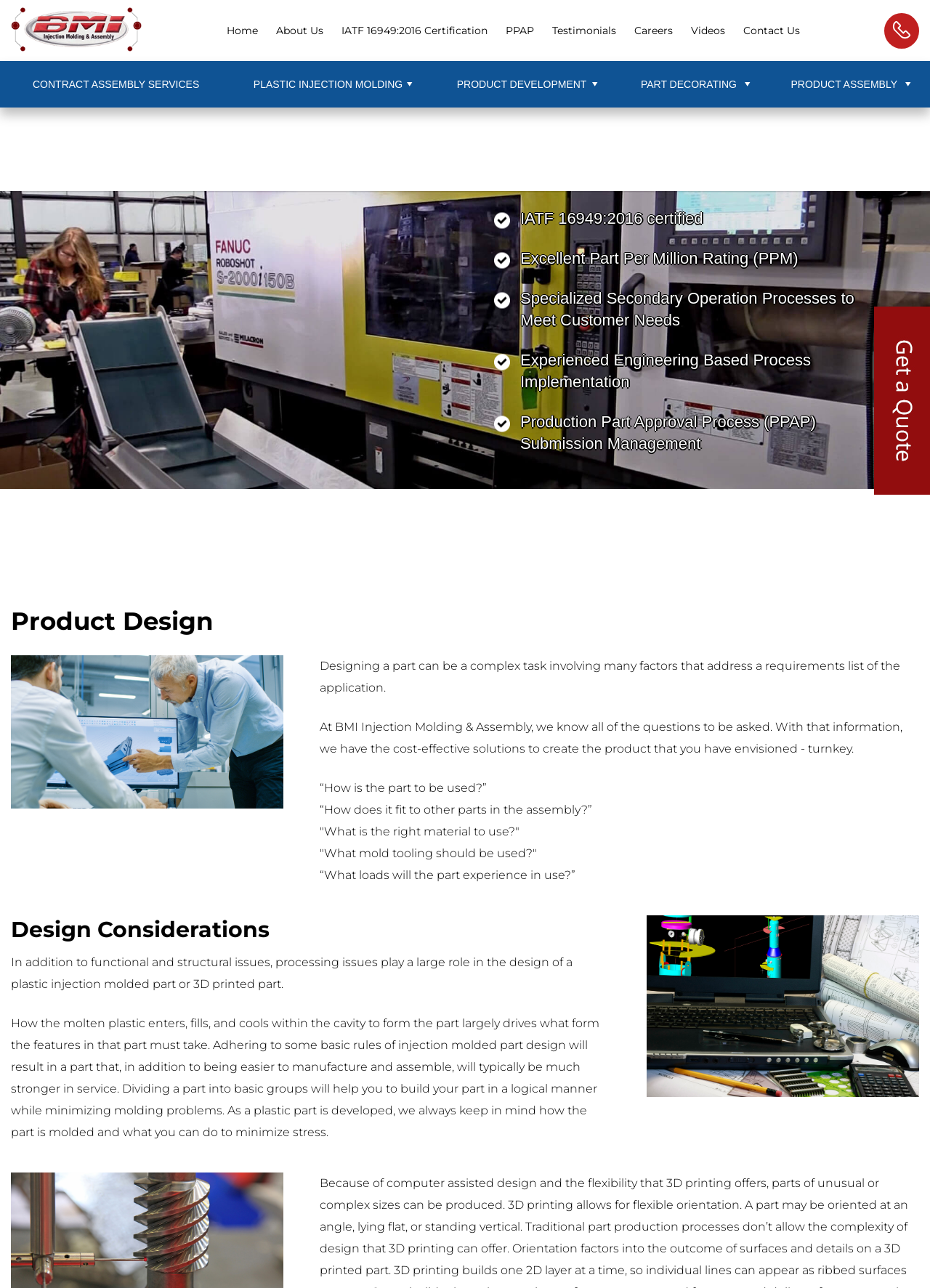Bounding box coordinates are given in the format (top-left x, top-left y, bottom-right x, bottom-right y). All values should be floating point numbers between 0 and 1. Provide the bounding box coordinate for the UI element described as: alt="Burberr You Tletinc"

None